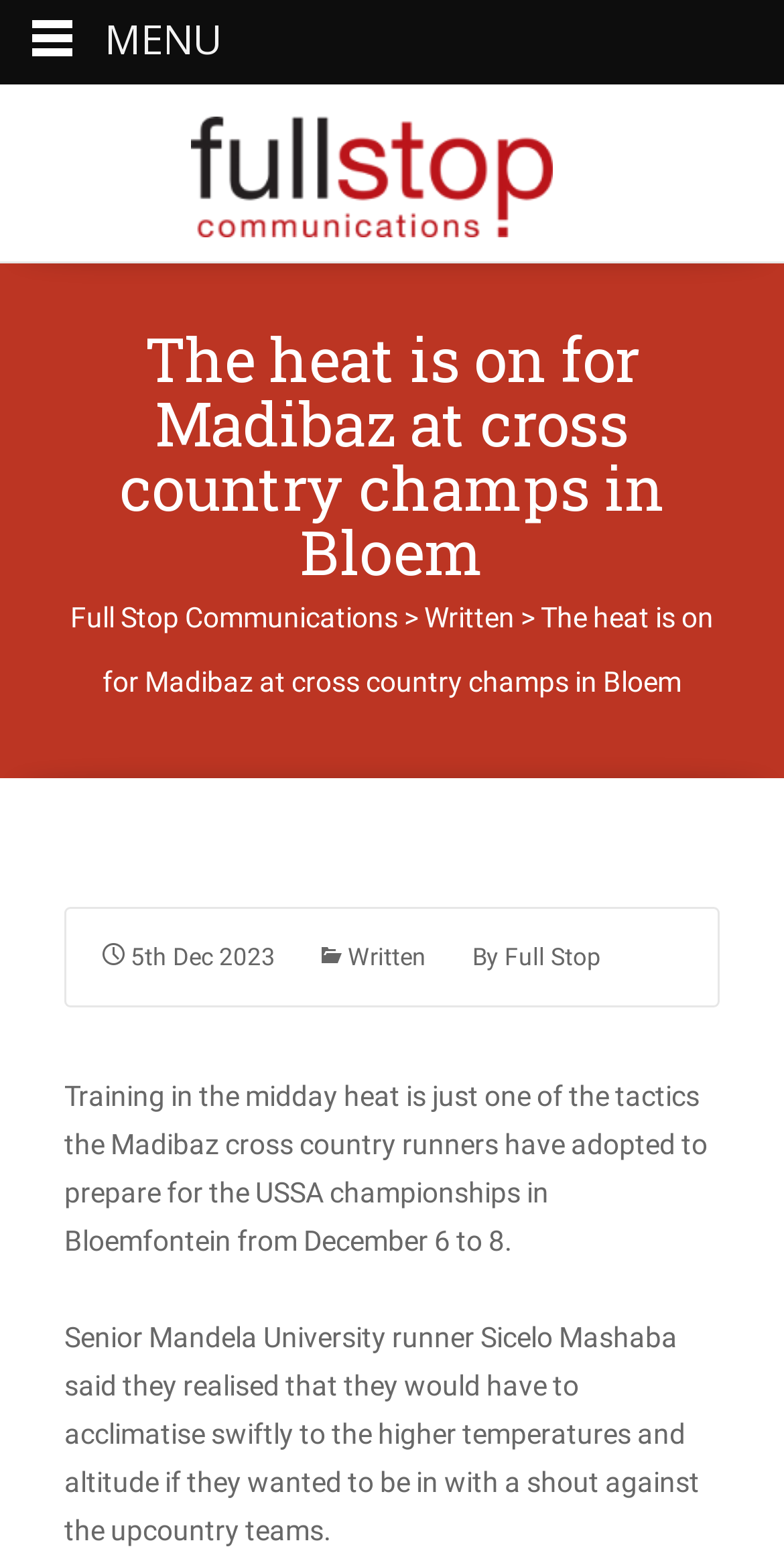What is the date of the article?
Look at the image and answer with only one word or phrase.

5th Dec 2023